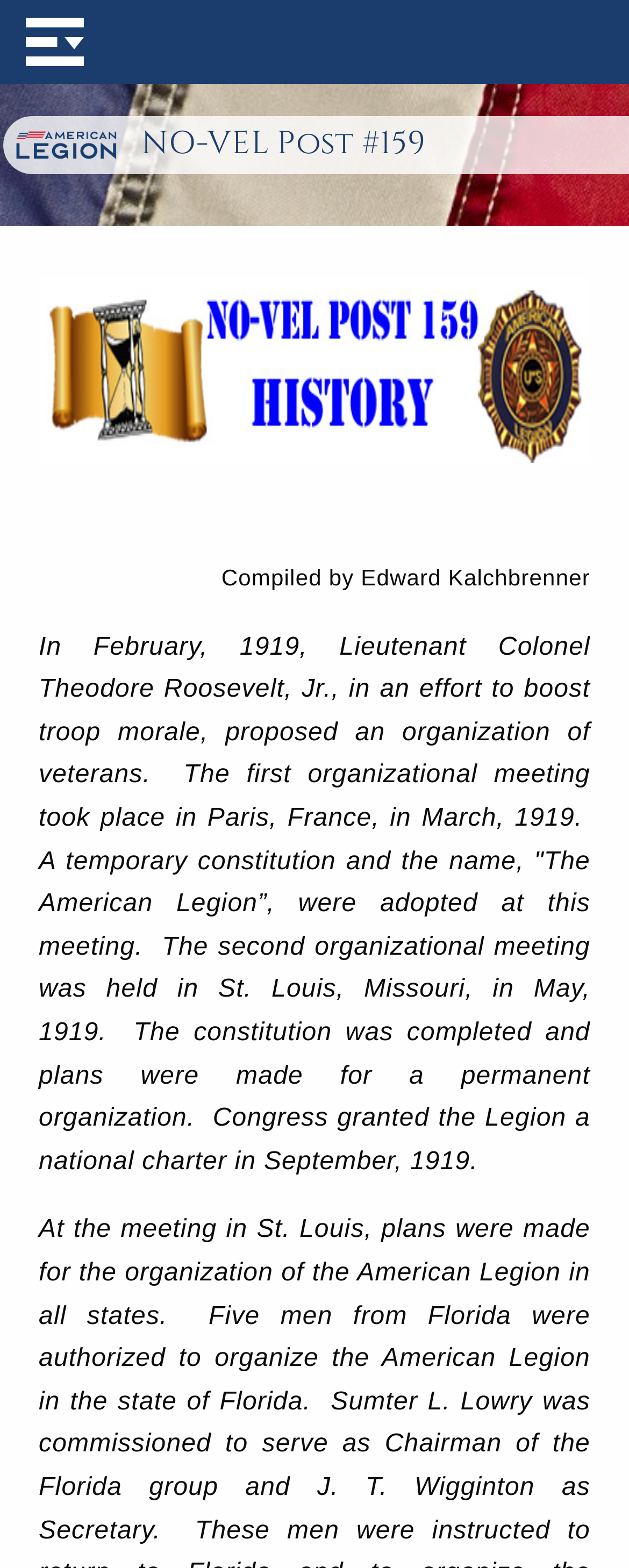Please provide a short answer using a single word or phrase for the question:
When was the constitution of the organization completed?

May 1919